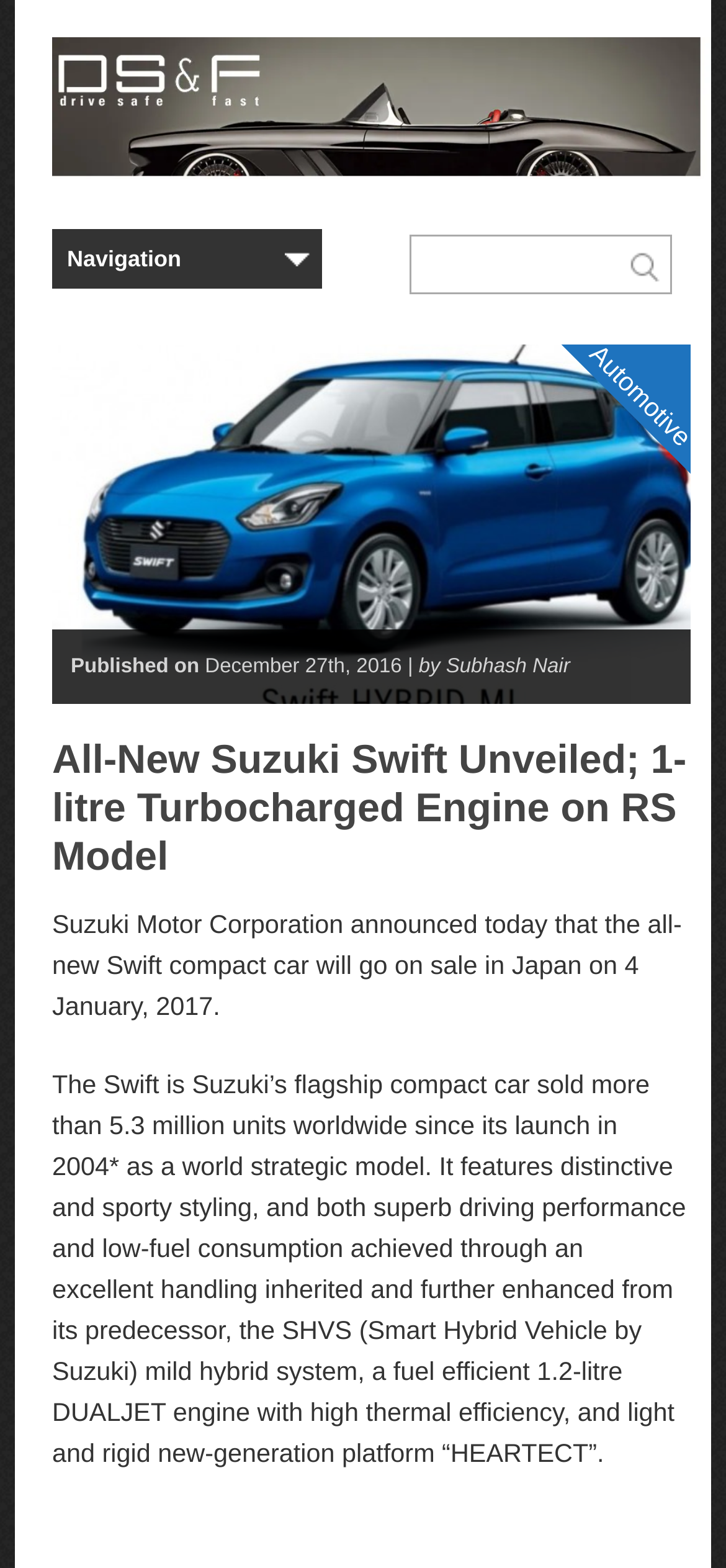Explain the webpage's layout and main content in detail.

The webpage is about the unveiling of the all-new Suzuki Swift compact car. At the top left corner, there is a logo of DSF.my, which is a link. Next to the logo, there is a combobox and a textbox. Below the logo, there is a section that displays the publication information, including the date "December 27th, 2016" and the author "Subhash Nair". 

The main content of the webpage is a news article with a heading that reads "All-New Suzuki Swift Unveiled; 1-litre Turbocharged Engine on RS Model". The article is divided into two paragraphs. The first paragraph announces the sale of the new Swift compact car in Japan on January 4, 2017. The second paragraph provides more details about the car's features, including its styling, driving performance, and fuel efficiency.